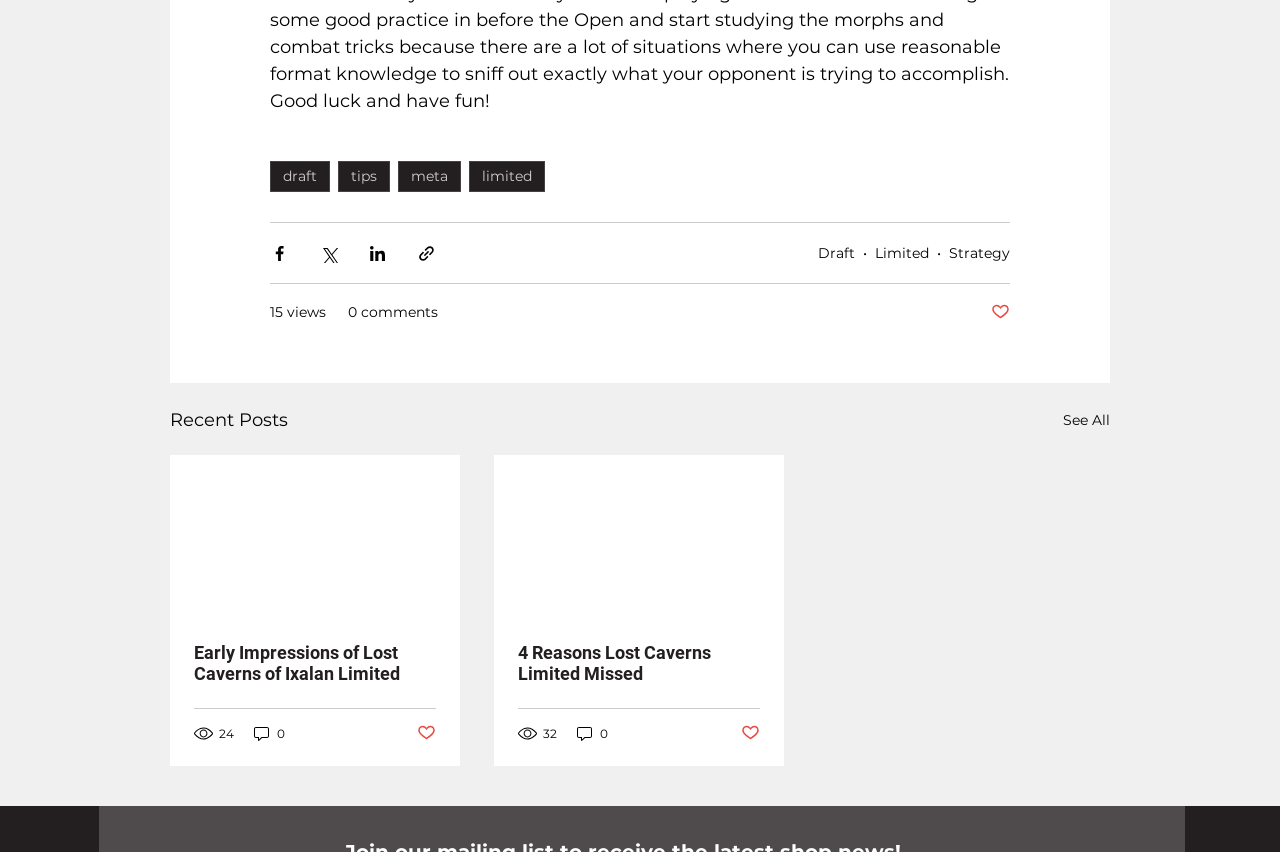Bounding box coordinates are specified in the format (top-left x, top-left y, bottom-right x, bottom-right y). All values are floating point numbers bounded between 0 and 1. Please provide the bounding box coordinate of the region this sentence describes: See All

[0.83, 0.477, 0.867, 0.511]